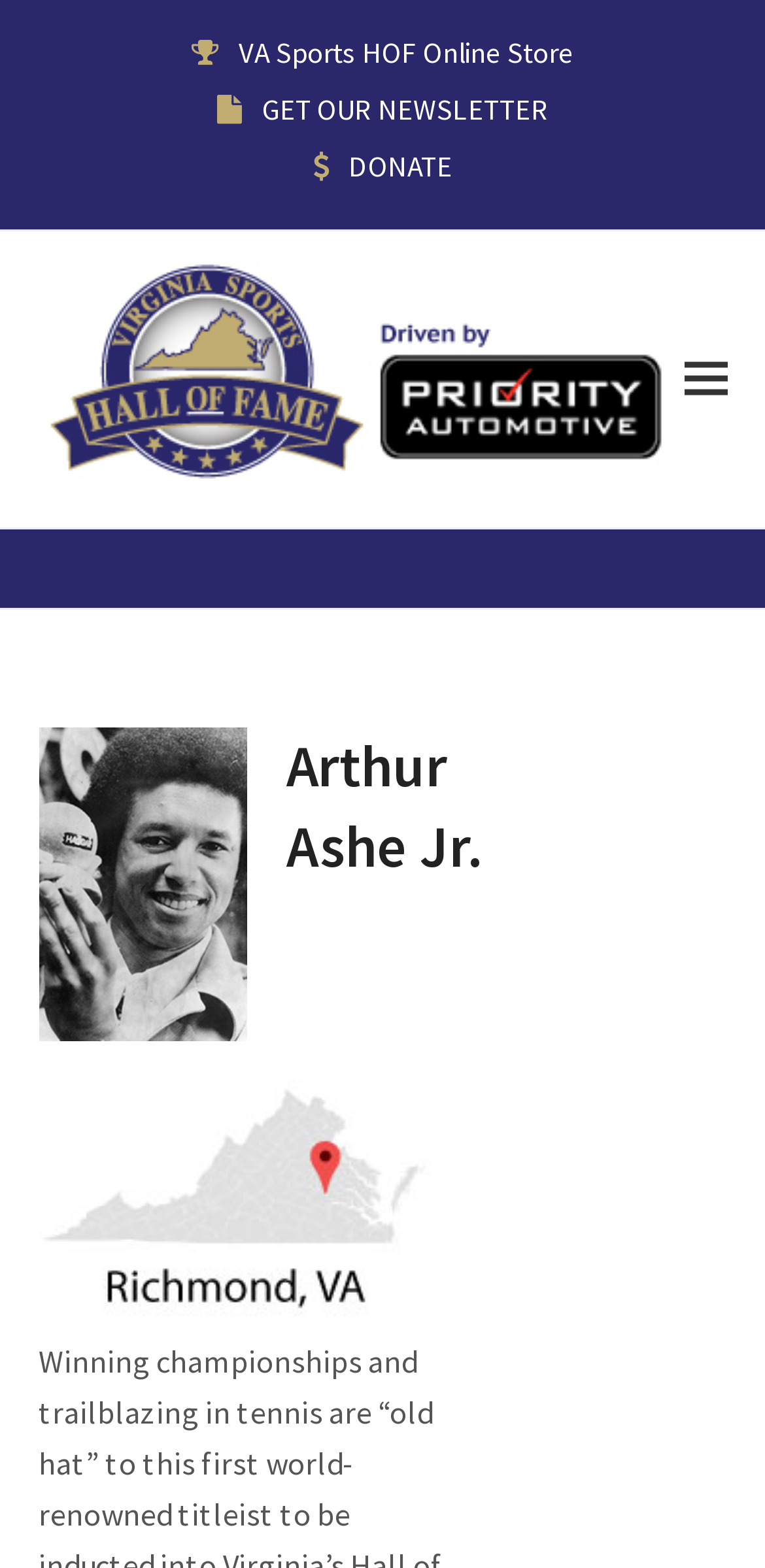What is the name of the person featured on this webpage?
Examine the image closely and answer the question with as much detail as possible.

By looking at the webpage, I can see that the main heading is 'Arthur Ashe Jr.' and there is a figure below it, which suggests that the webpage is about this person.